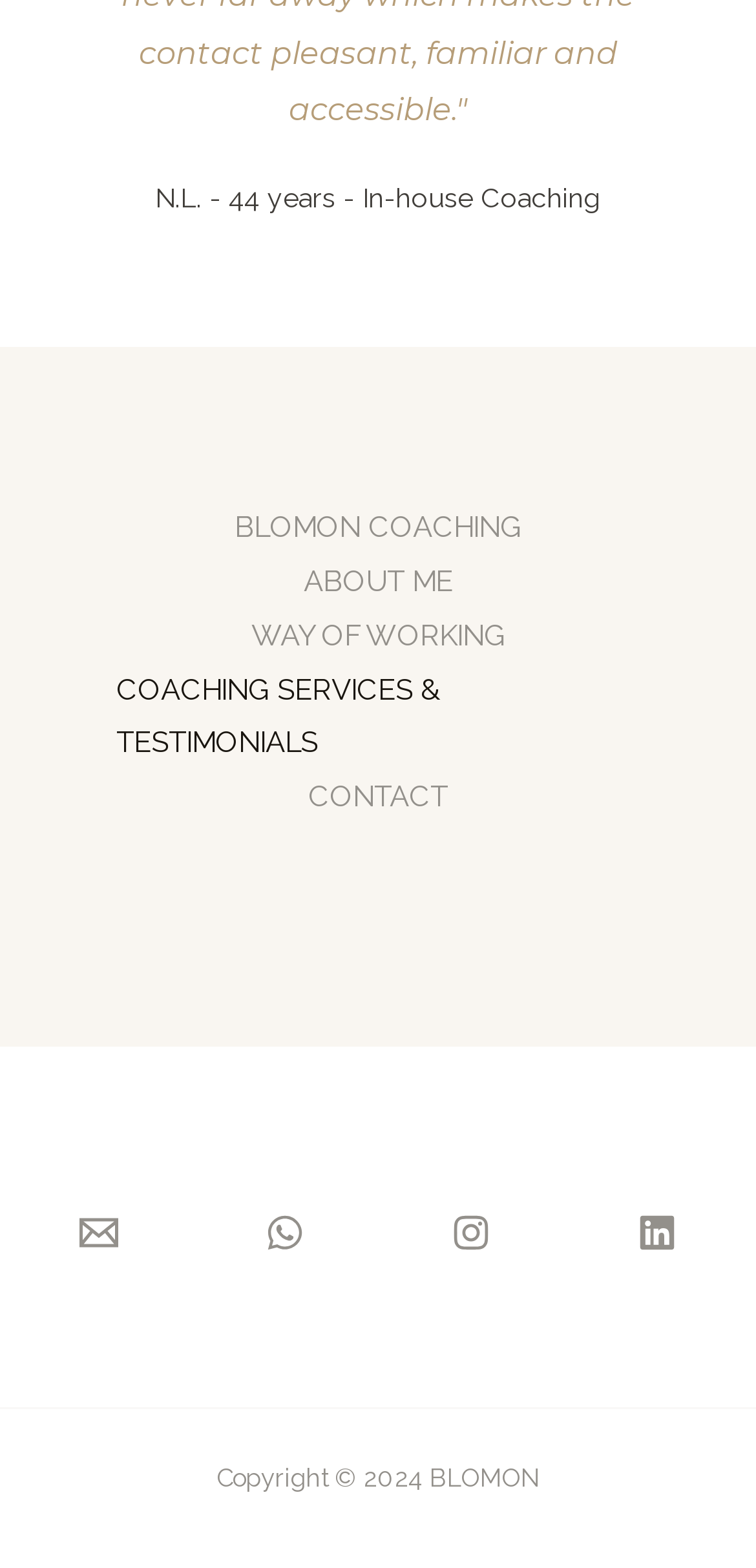Determine the bounding box coordinates for the HTML element described here: "WAY OF WORKING".

[0.281, 0.389, 0.719, 0.423]